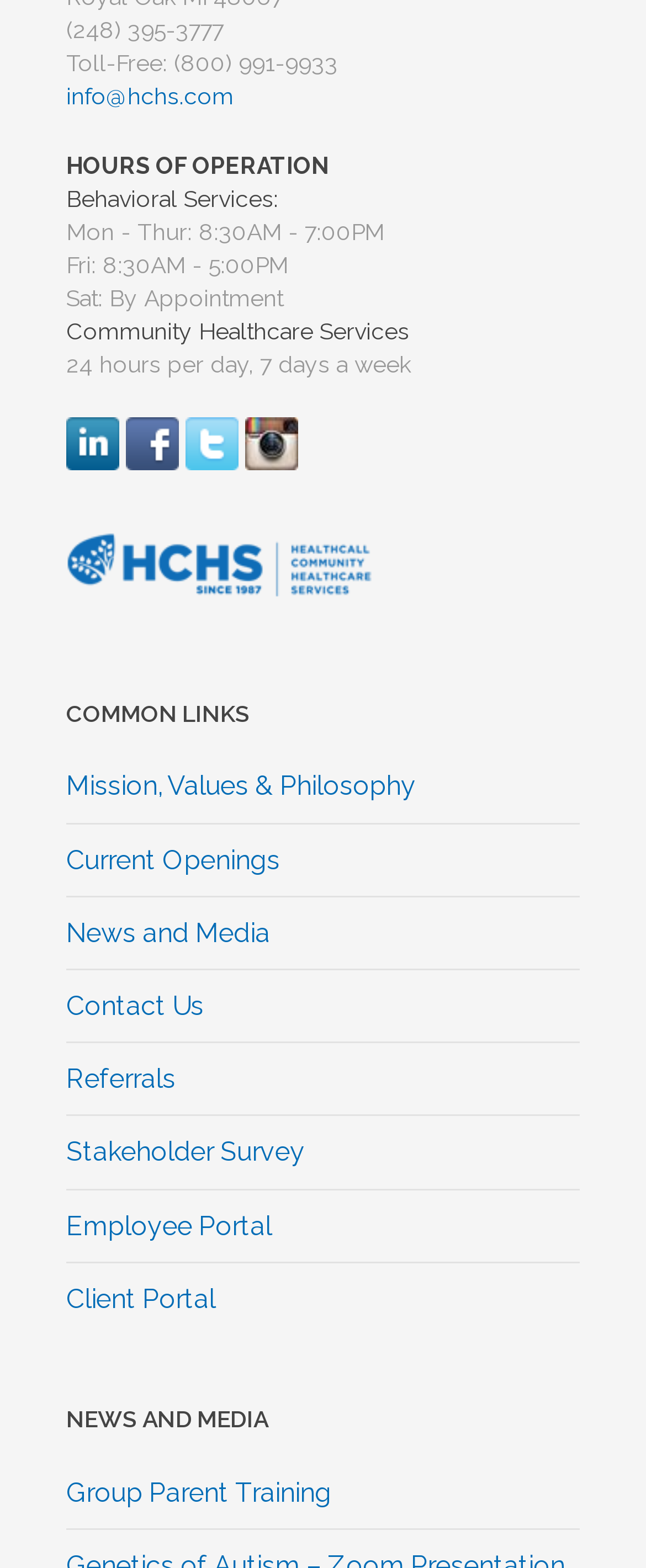For the element described, predict the bounding box coordinates as (top-left x, top-left y, bottom-right x, bottom-right y). All values should be between 0 and 1. Element description: Group Parent Training

[0.103, 0.942, 0.513, 0.962]